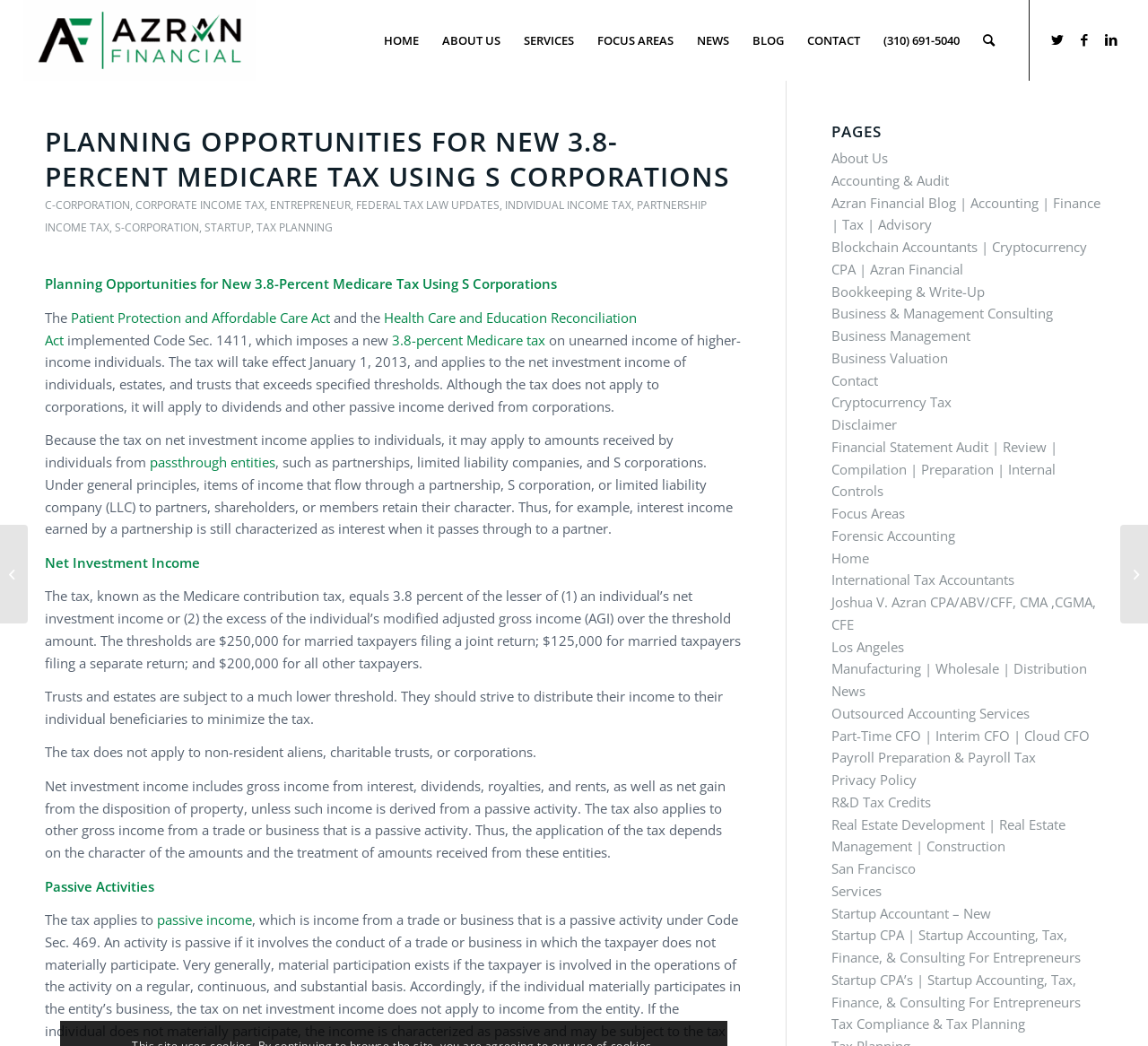Offer a meticulous description of the webpage's structure and content.

This webpage is about planning opportunities for the new 3.8-percent Medicare tax using S corporations. At the top, there is a logo and a menu bar with links to various pages, including "HOME", "ABOUT US", "SERVICES", "FOCUS AREAS", "NEWS", "BLOG", and "CONTACT". Below the menu bar, there are social media links to Twitter, Facebook, and LinkedIn.

The main content of the page is divided into two sections. The left section has a heading "PLANNING OPPORTUNITIES FOR NEW 3.8-PERCENT MEDICARE TAX USING S CORPORATIONS" and provides detailed information about the tax, including its implementation, application, and thresholds. The text is divided into paragraphs and includes links to related terms, such as "Patient Protection and Affordable Care Act" and "Health Care and Education Reconciliation Act".

The right section has a heading "PAGES" and lists various links to other pages on the website, including "About Us", "Accounting & Audit", "Azran Financial Blog", and "Contact". There are 24 links in total, covering various topics related to accounting, finance, and tax.

Overall, the webpage appears to be a resource for individuals and businesses seeking information and guidance on the new Medicare tax and its implications for S corporations.